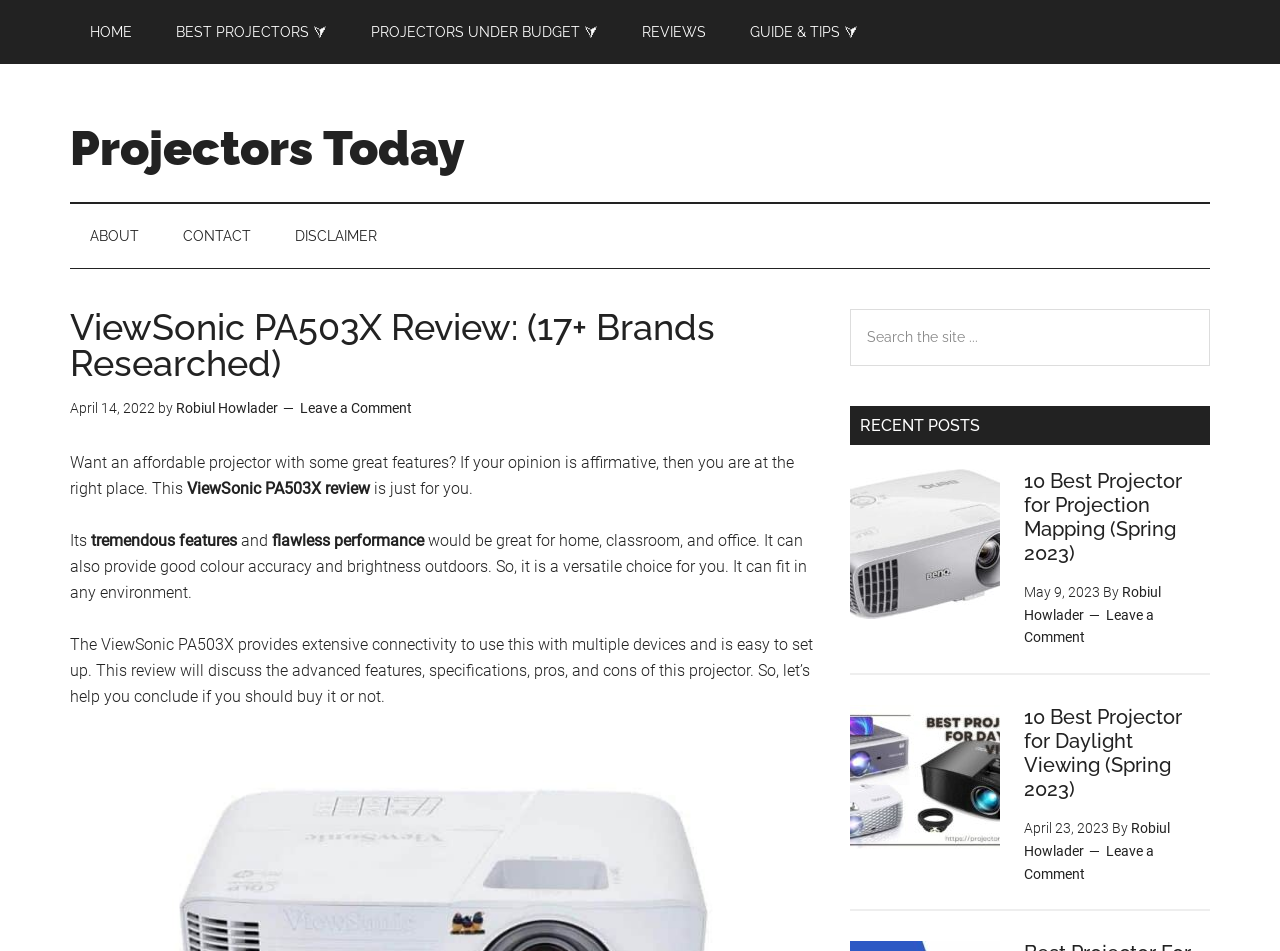Please specify the bounding box coordinates of the element that should be clicked to execute the given instruction: 'Click on the 'HOME' link'. Ensure the coordinates are four float numbers between 0 and 1, expressed as [left, top, right, bottom].

[0.055, 0.0, 0.119, 0.067]